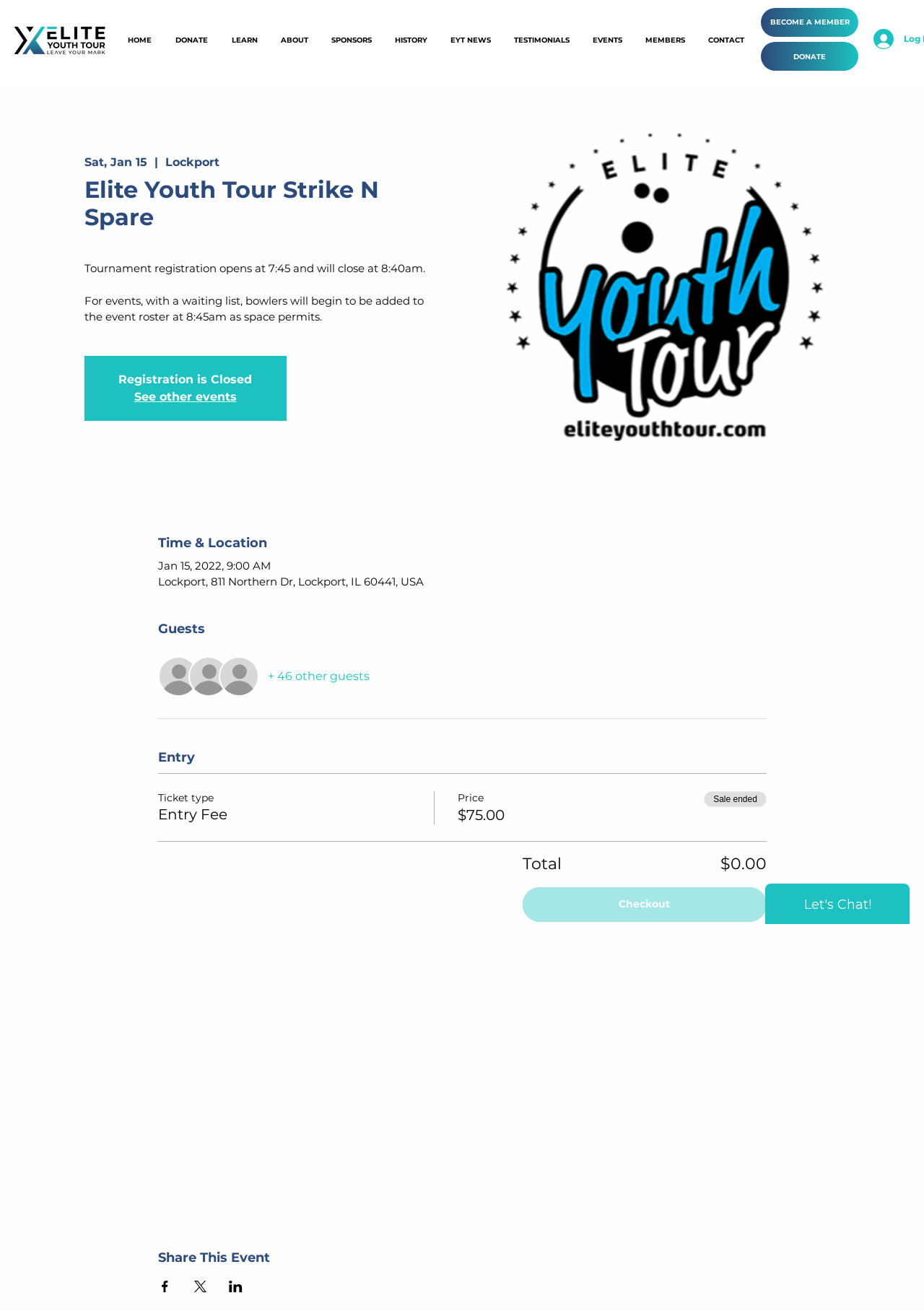Locate the bounding box coordinates of the element that should be clicked to execute the following instruction: "Contact Anna".

None